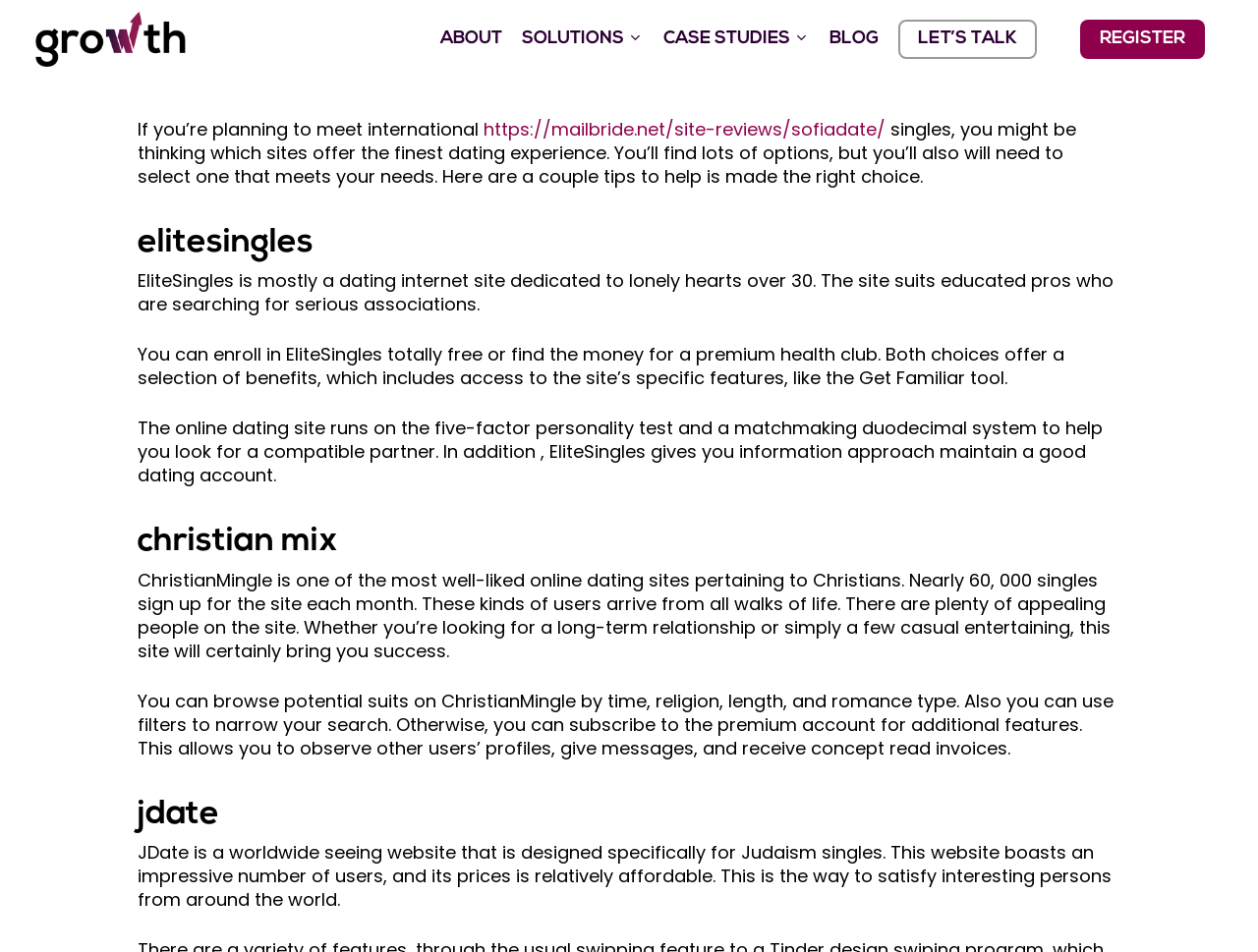Can you give a detailed response to the following question using the information from the image? What is the target audience of EliteSingles?

According to the webpage content, EliteSingles is a dating site dedicated to educated professionals who are over 30 years old and looking for serious relationships.